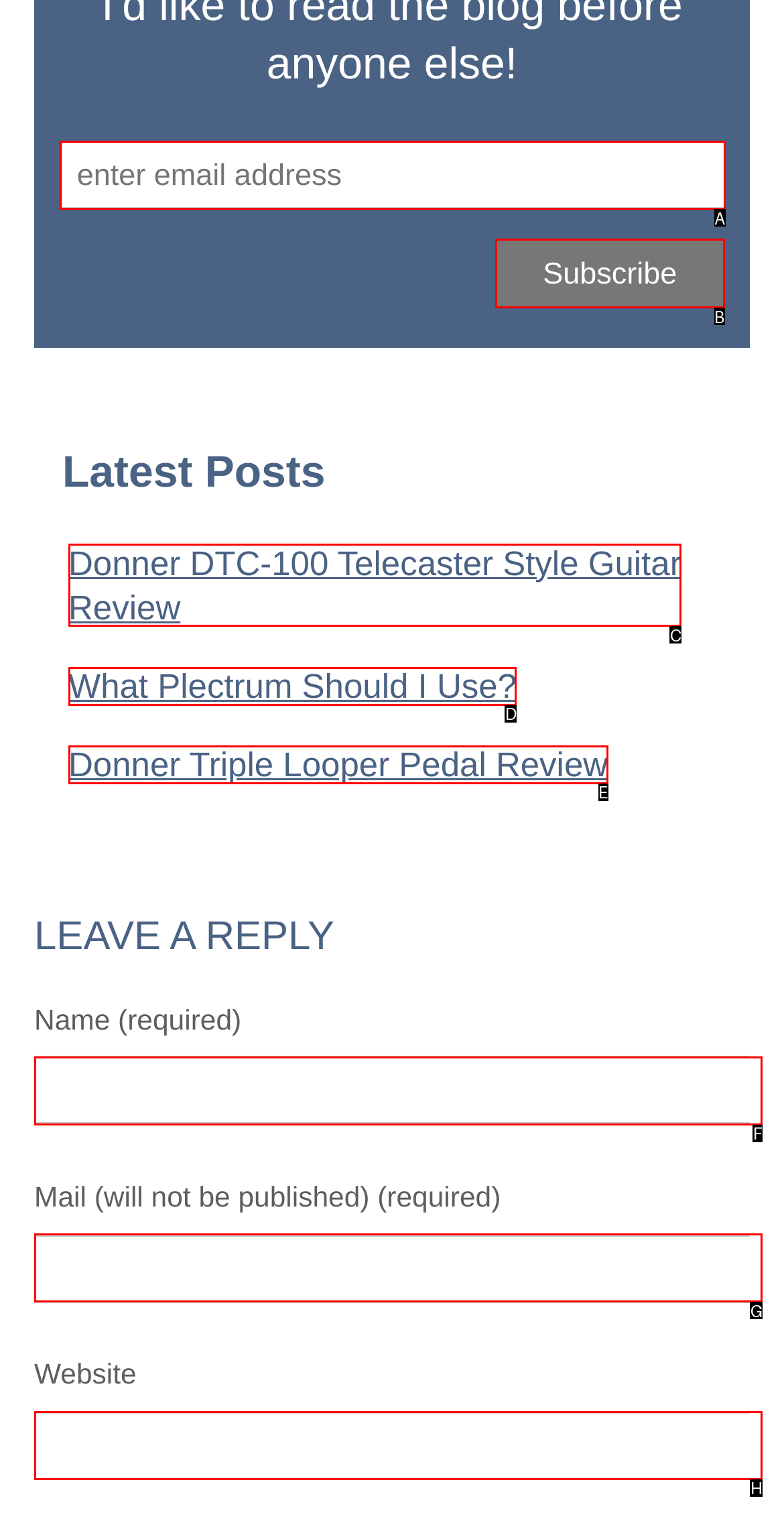Point out the HTML element I should click to achieve the following: Subscribe to newsletter Reply with the letter of the selected element.

B